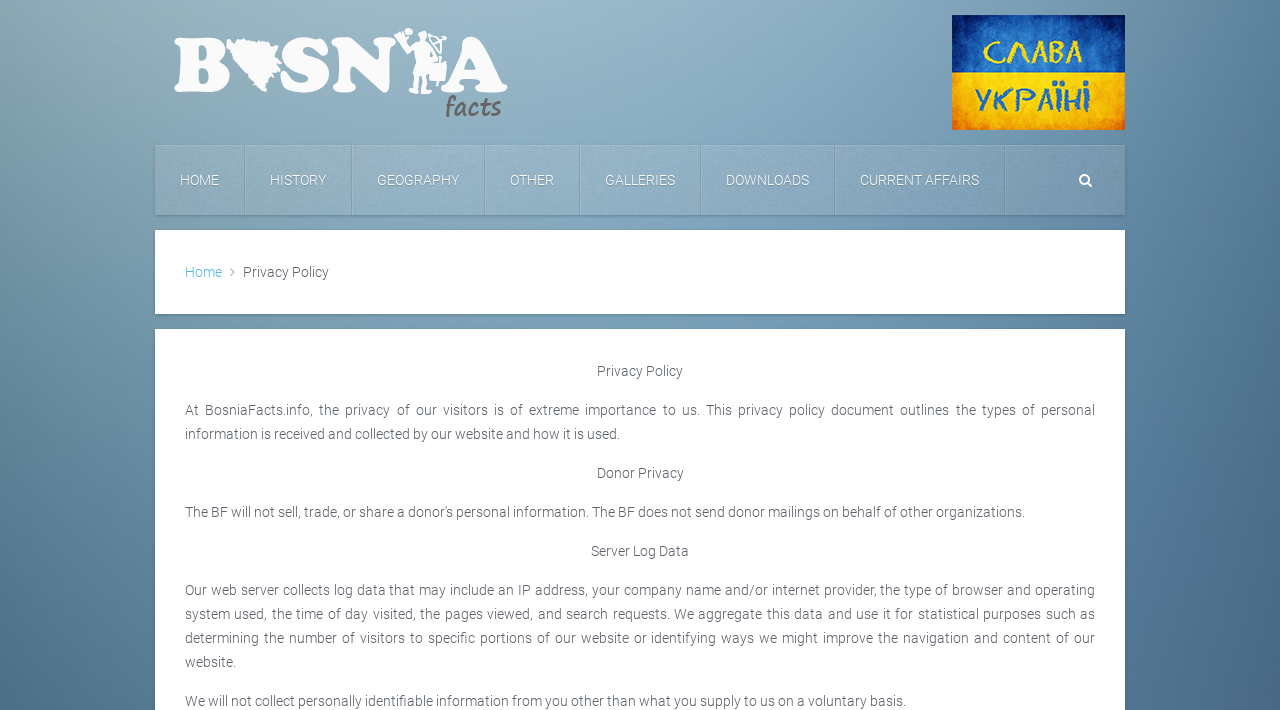How many main navigation links are there?
Based on the visual content, answer with a single word or a brief phrase.

7